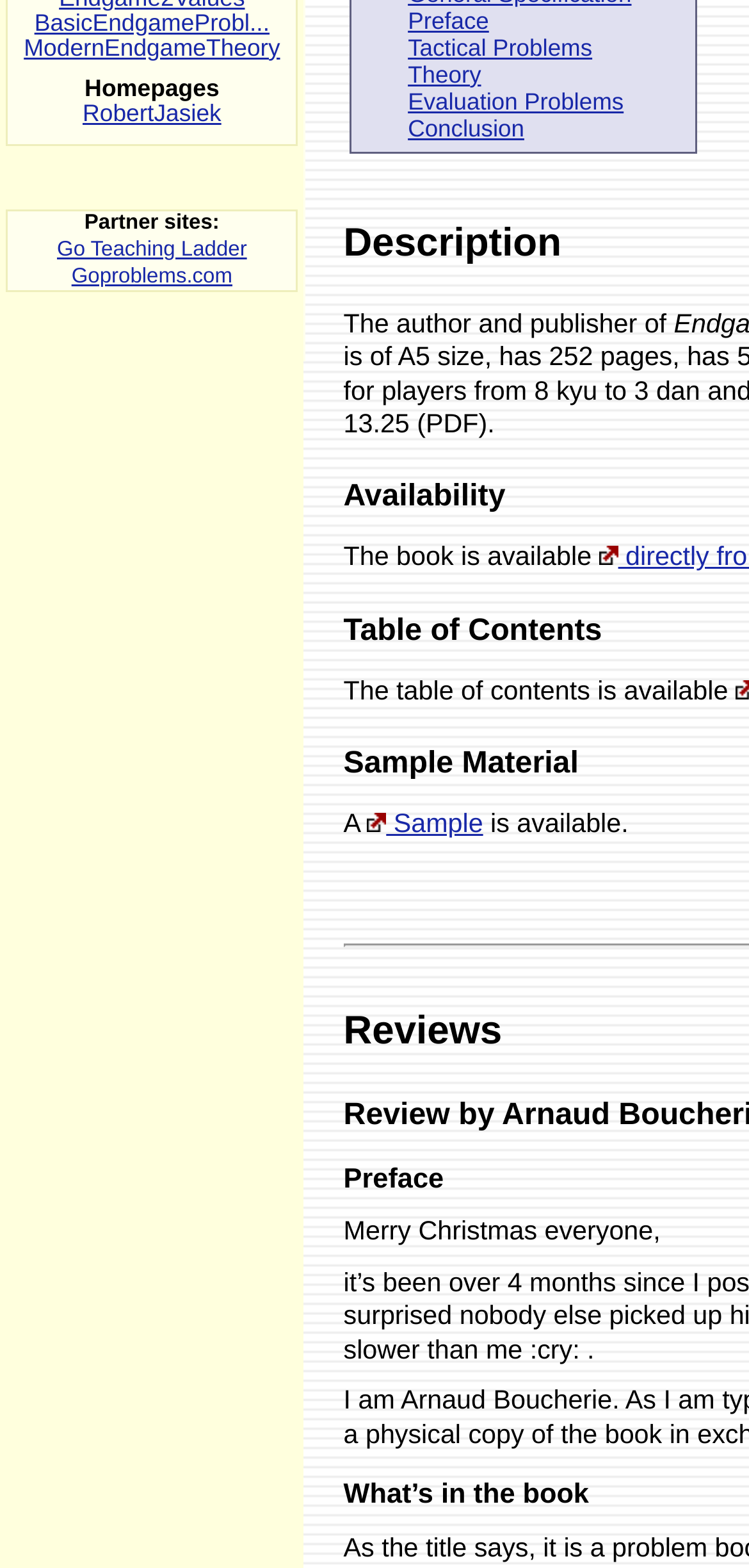Please provide the bounding box coordinates for the UI element as described: "RobertJasiek". The coordinates must be four floats between 0 and 1, represented as [left, top, right, bottom].

[0.11, 0.064, 0.295, 0.081]